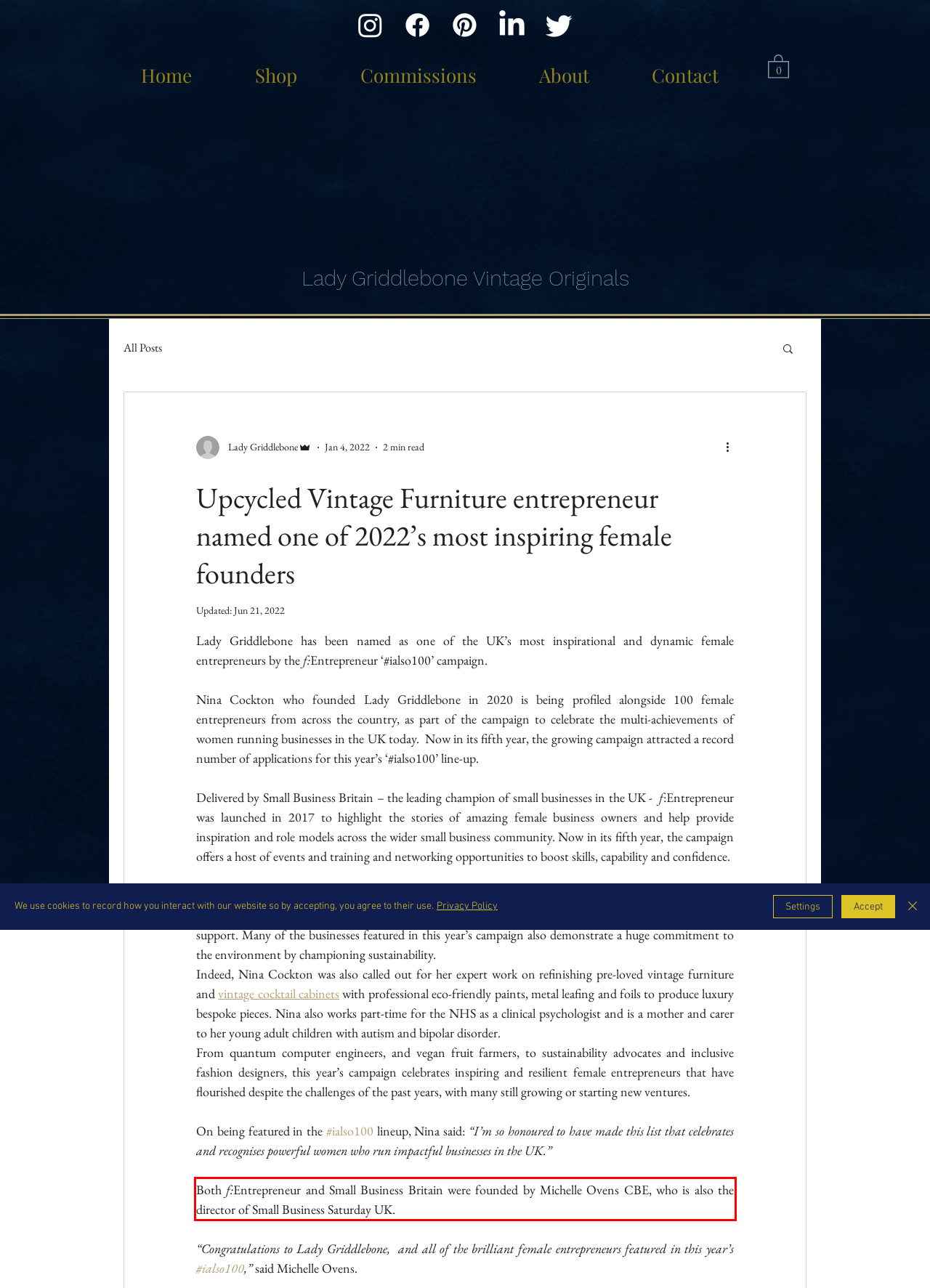You are given a screenshot showing a webpage with a red bounding box. Perform OCR to capture the text within the red bounding box.

Both f:Entrepreneur and Small Business Britain were founded by Michelle Ovens CBE, who is also the director of Small Business Saturday UK.